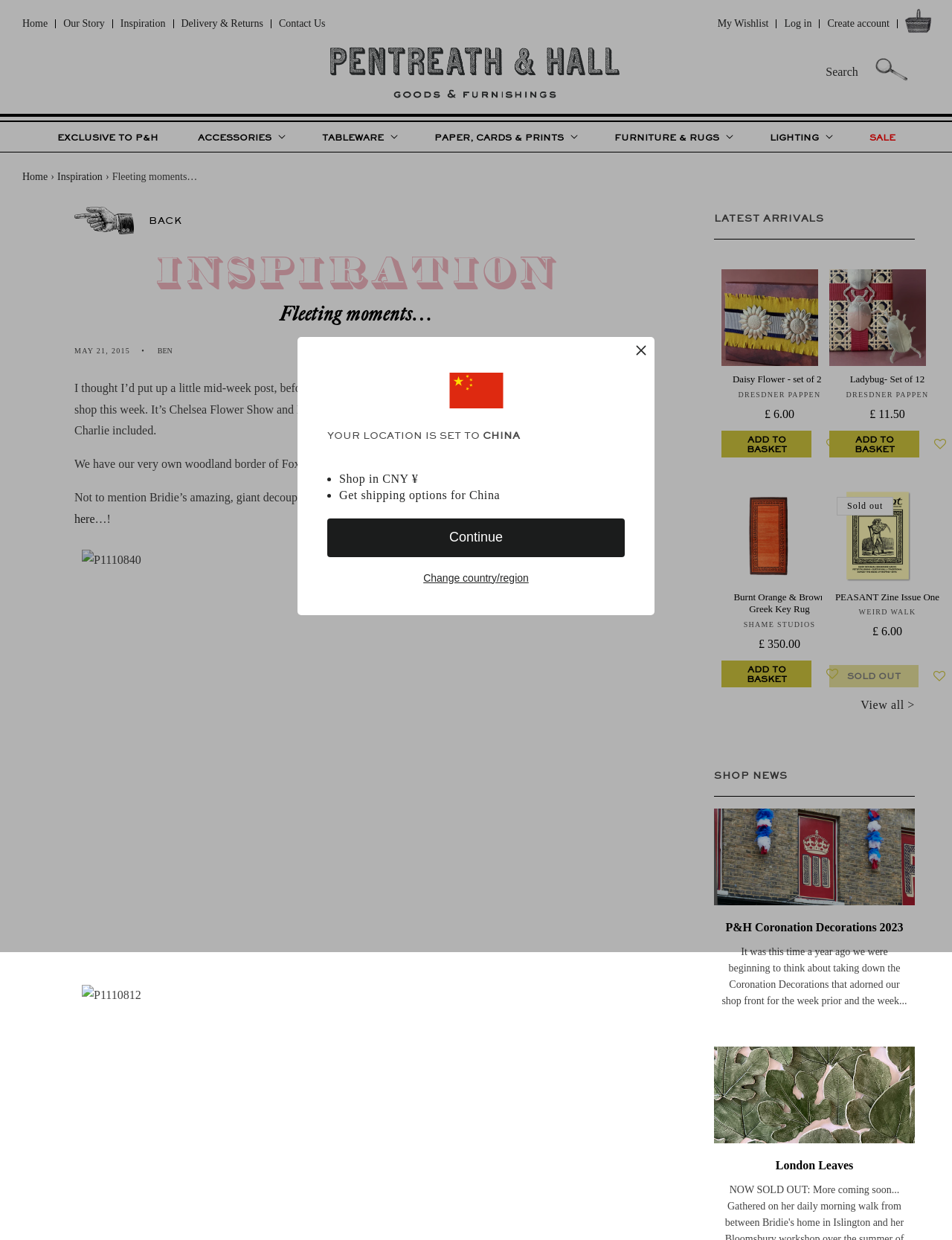Please mark the clickable region by giving the bounding box coordinates needed to complete this instruction: "Add the Daisy Flower set to the basket".

[0.758, 0.347, 0.853, 0.369]